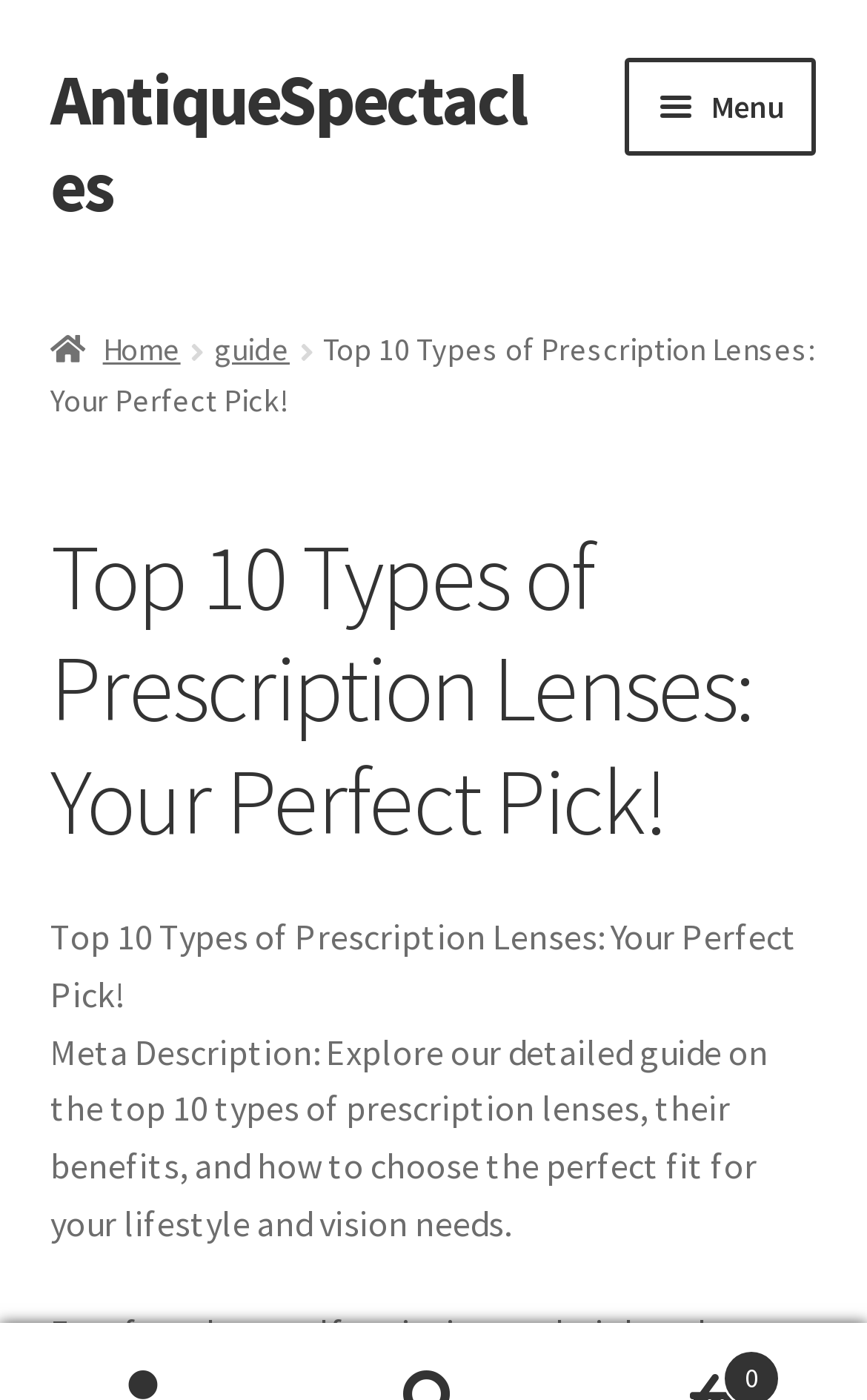What is the last link in the primary navigation?
Using the image, elaborate on the answer with as much detail as possible.

I looked at the 'Primary Navigation' section and found the last link, which is 'Checkout'. This link is likely related to the checkout process for purchasing prescription lenses or other products.